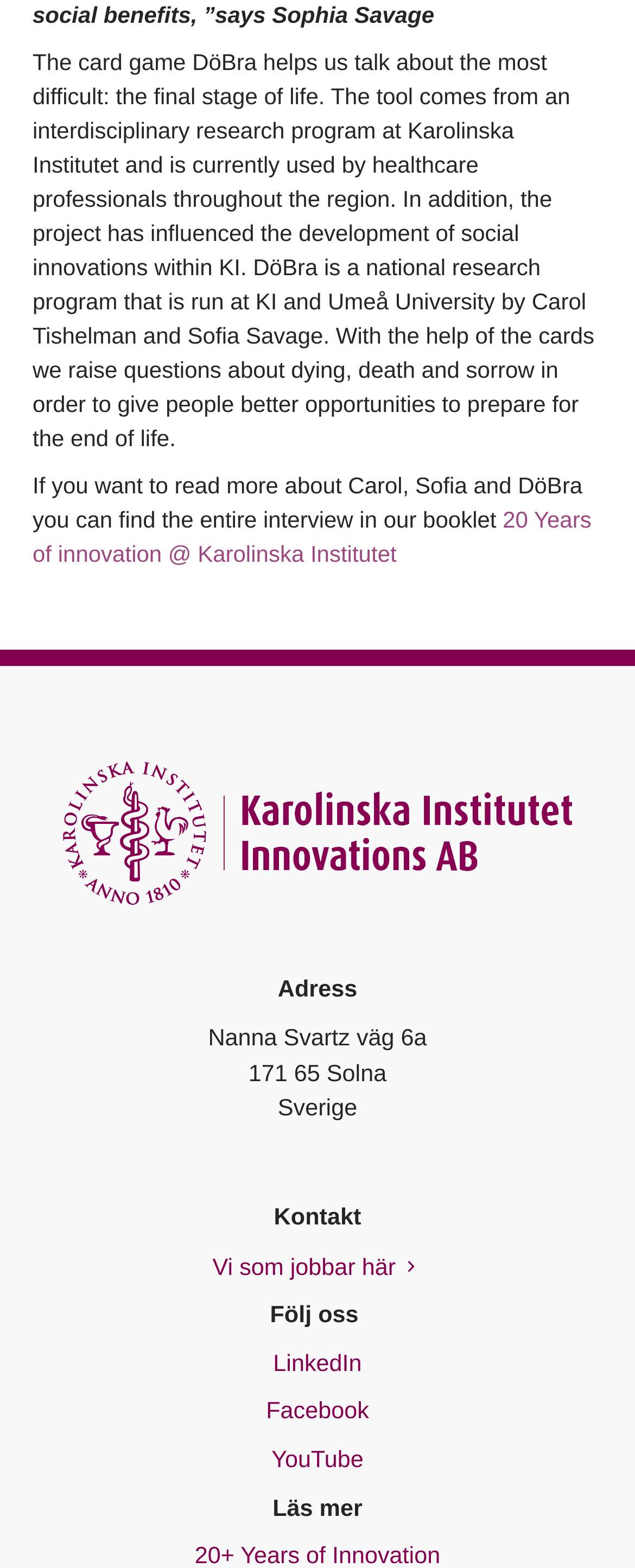What is the name of the card game?
Look at the image and provide a detailed response to the question.

The name of the card game is mentioned in the first paragraph of the webpage, which describes the game as a tool to help people talk about the final stage of life.